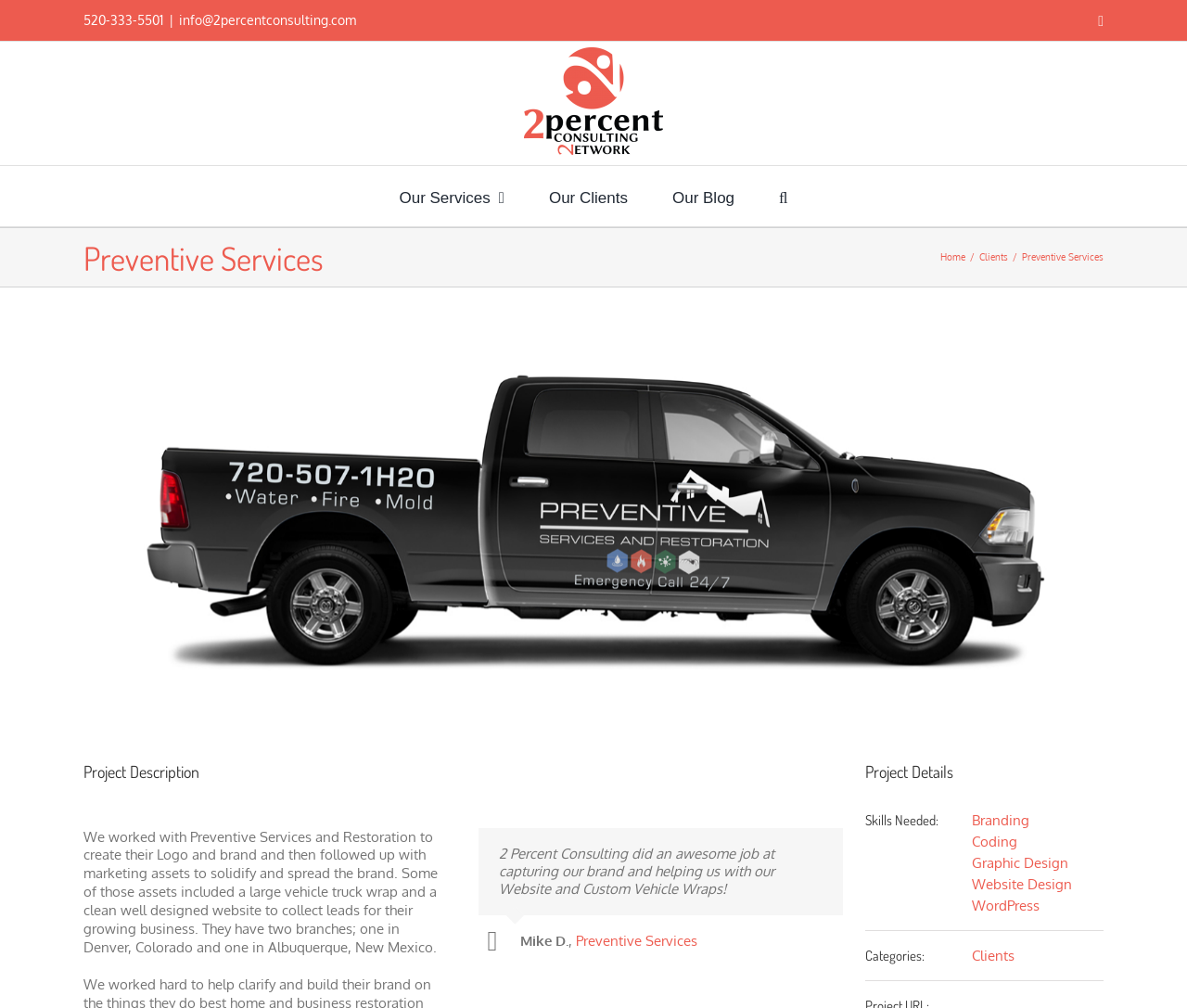Can you give a detailed response to the following question using the information from the image? What is the testimonial given by Mike D.?

I found the testimonial by reading the blockquote section, which quotes Mike D. from Preventive Services saying that 2 Percent Consulting did an awesome job at capturing their brand and helping them with their website and custom vehicle wraps.